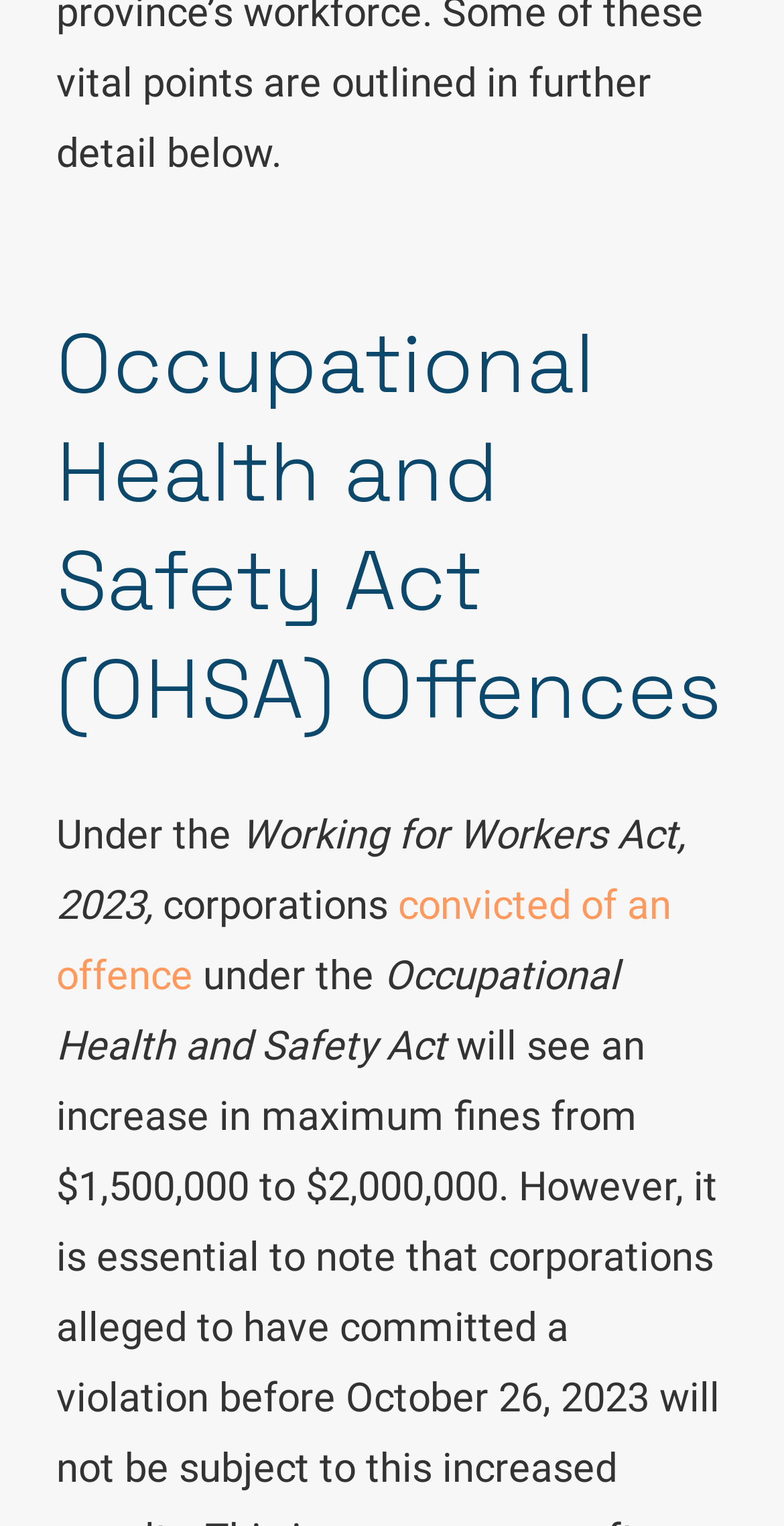What is the topic of the section under 'Contact'?
Using the image as a reference, give an elaborate response to the question.

Under the 'Contact' section, there is a heading 'Occupational Health and Safety Act (OHSA) Offences', which suggests that the topic of this section is related to OHSA.